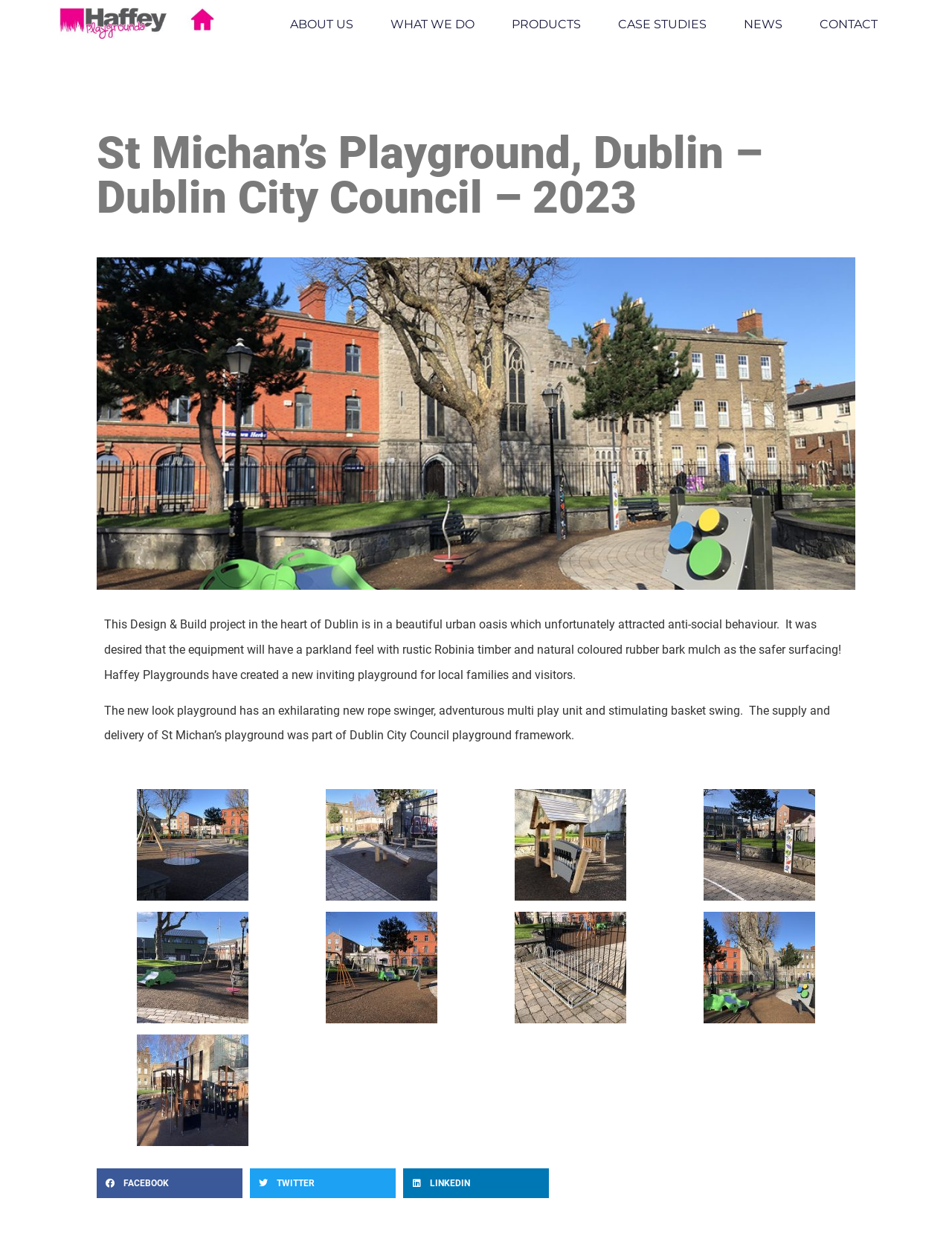Identify the bounding box coordinates for the region of the element that should be clicked to carry out the instruction: "View the playground image graphic Pink". The bounding box coordinates should be four float numbers between 0 and 1, i.e., [left, top, right, bottom].

[0.062, 0.006, 0.225, 0.032]